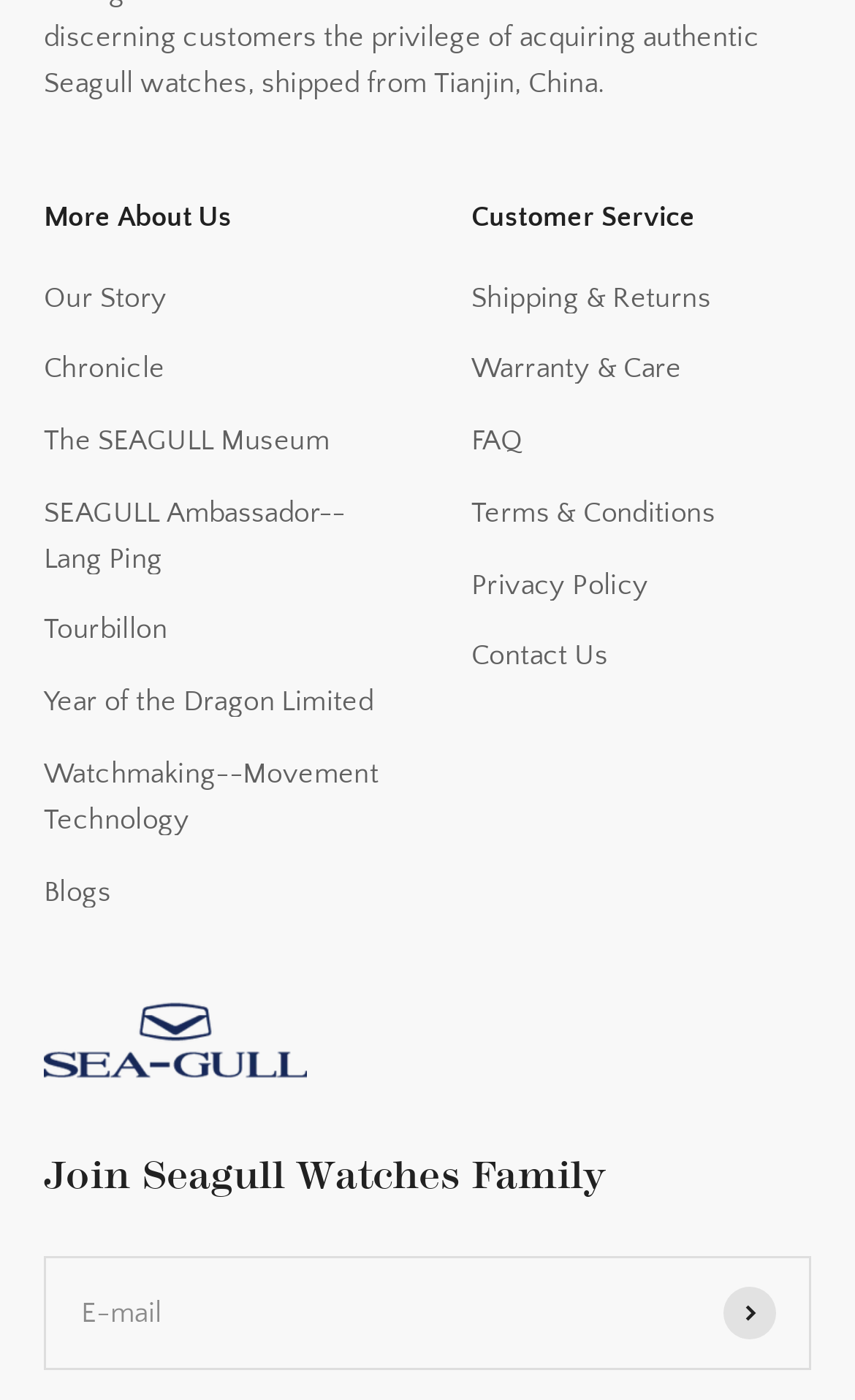Show the bounding box coordinates for the element that needs to be clicked to execute the following instruction: "Contact the customer service". Provide the coordinates in the form of four float numbers between 0 and 1, i.e., [left, top, right, bottom].

[0.551, 0.453, 0.711, 0.486]